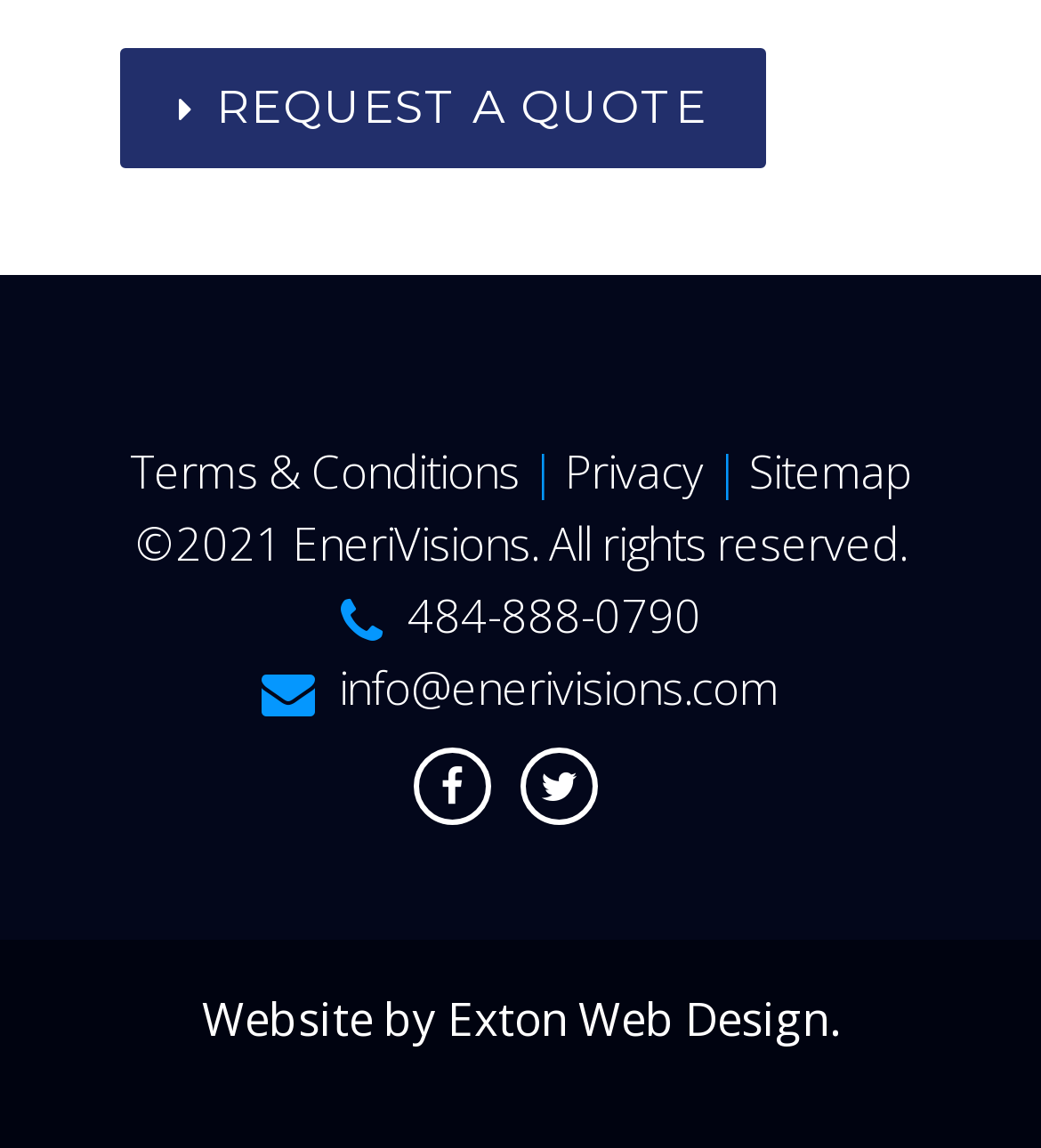How many social media links are present in the footer?
Look at the screenshot and respond with one word or a short phrase.

2